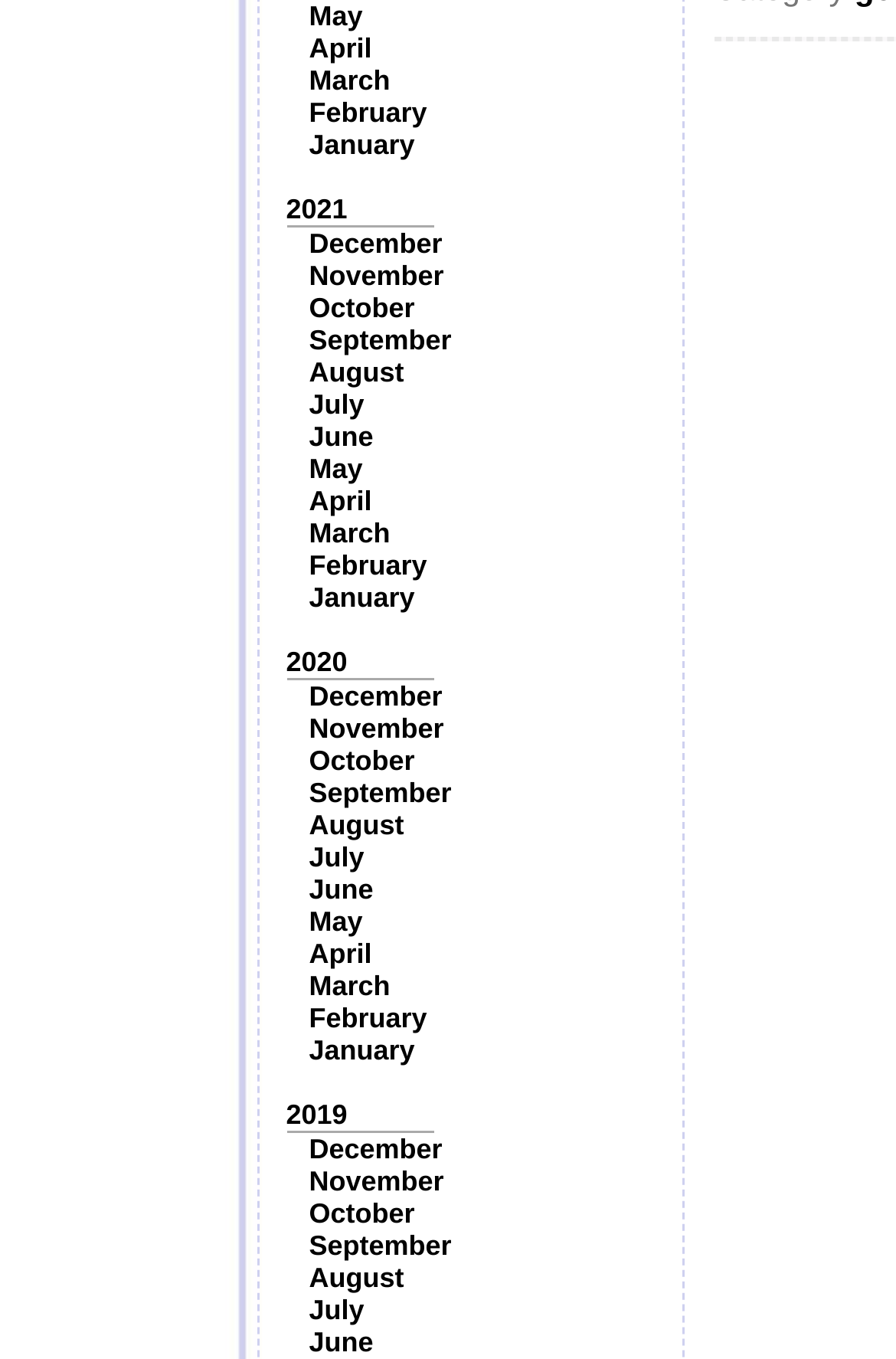Using details from the image, please answer the following question comprehensively:
How many years are listed?

I counted the number of year links, which are '2021', '2020', and '2019', and found that there are three years listed.